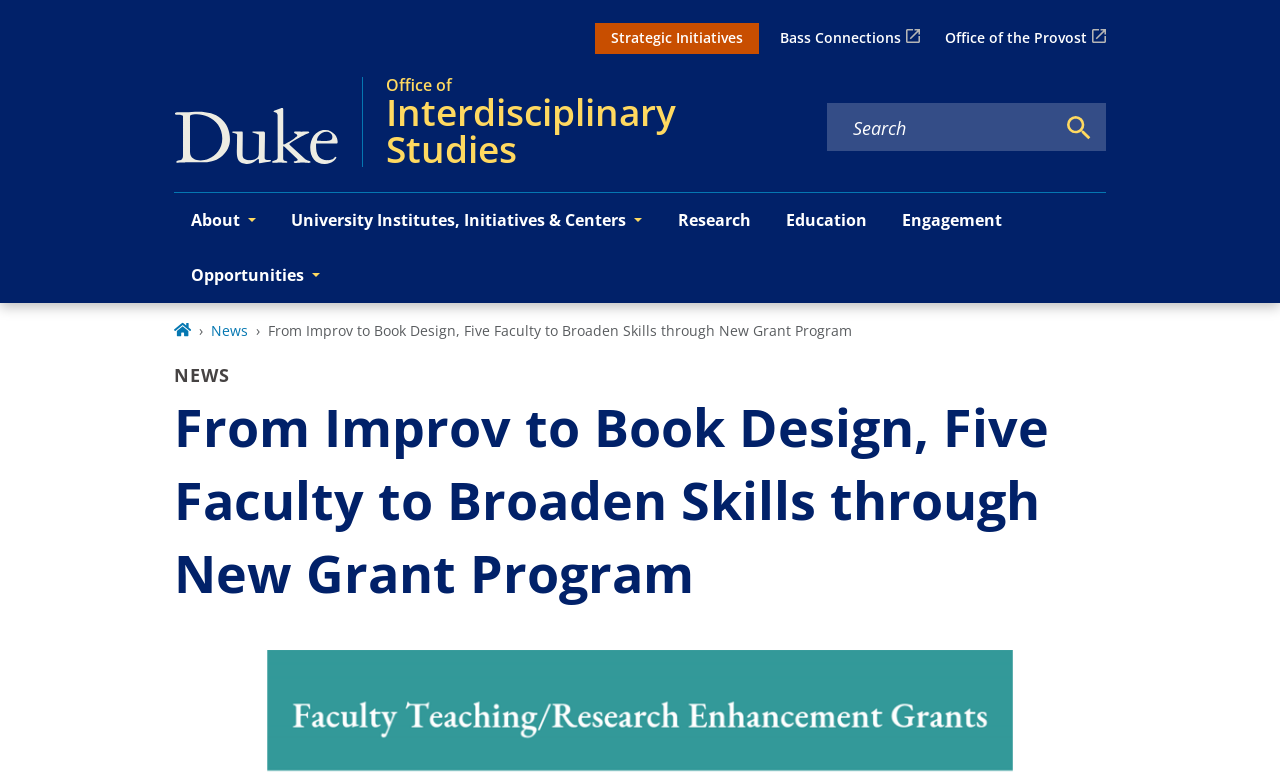Specify the bounding box coordinates of the element's region that should be clicked to achieve the following instruction: "Get a Free Pet Insurance Quote". The bounding box coordinates consist of four float numbers between 0 and 1, in the format [left, top, right, bottom].

None